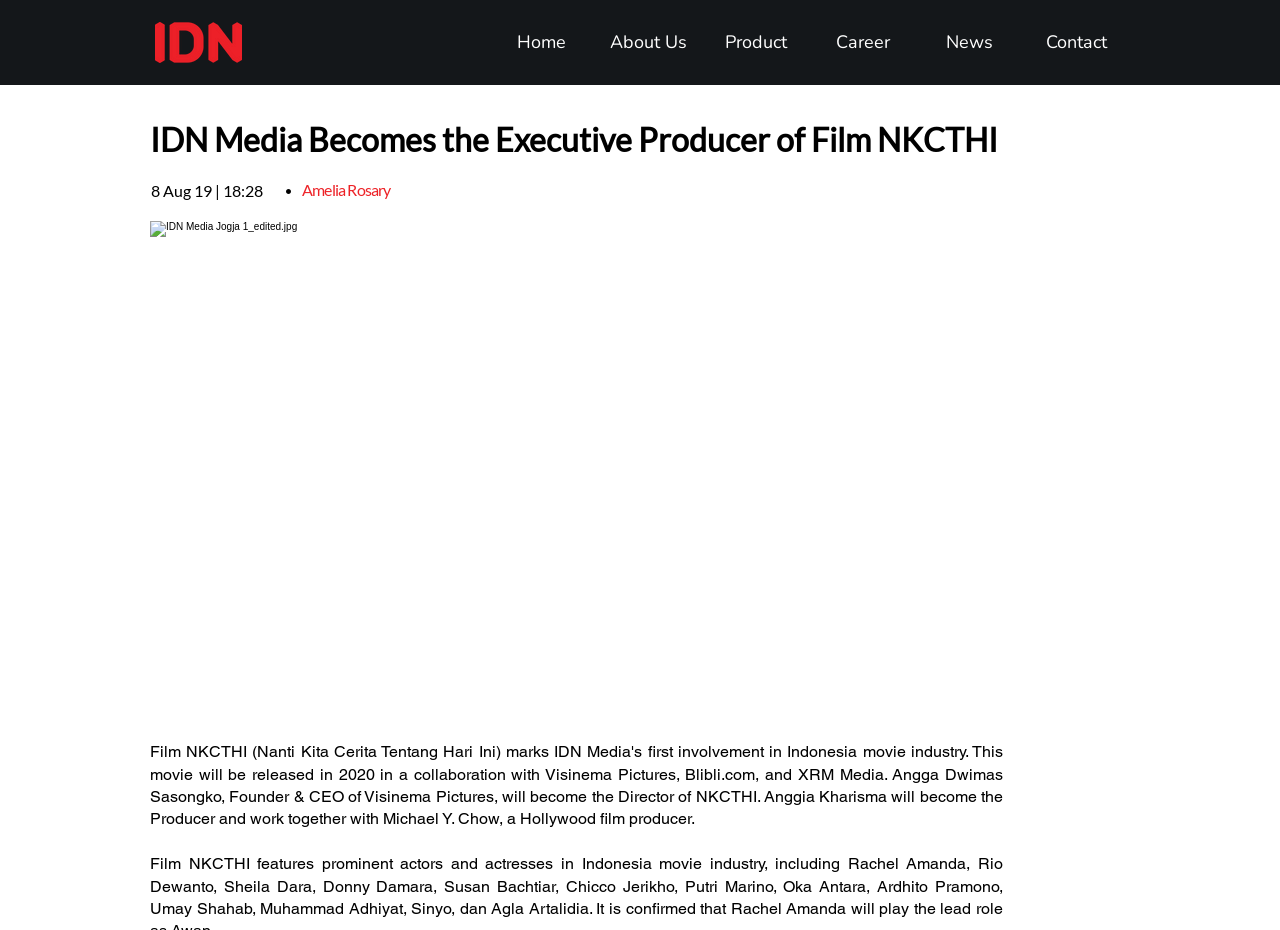When was the article published?
Use the information from the screenshot to give a comprehensive response to the question.

The publication date can be found in the 'StaticText' element with the text '8 Aug 19 | 18:28'.